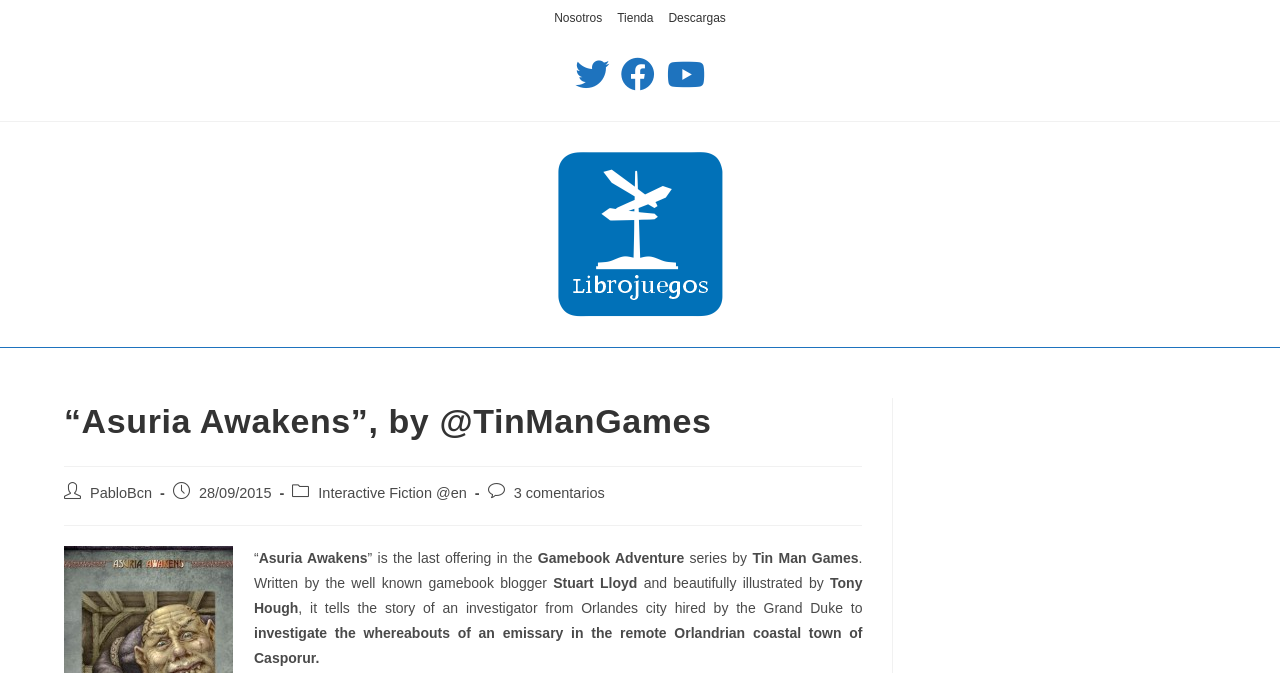Locate the bounding box of the user interface element based on this description: "3 comentarios".

[0.401, 0.721, 0.472, 0.744]